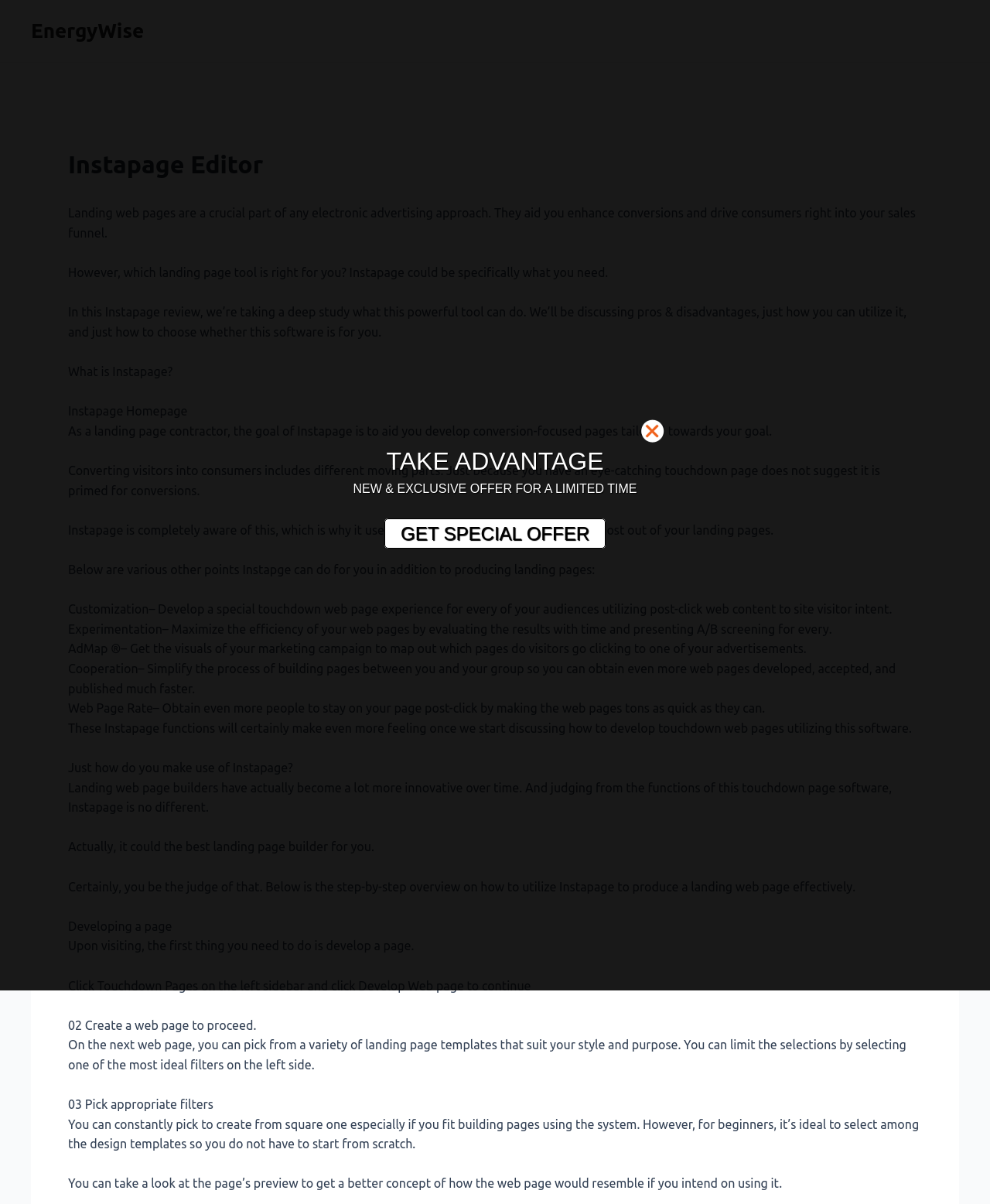Refer to the image and provide an in-depth answer to the question:
What is the first step in creating a page on Instapage?

According to the webpage, upon visiting Instapage, the first thing you need to do is develop a page. This is done by clicking Touchdown Pages on the left sidebar and clicking Create Page to continue, as stated in the text 'Click Touchdown Pages on the left sidebar and click Create Web page to continue'.